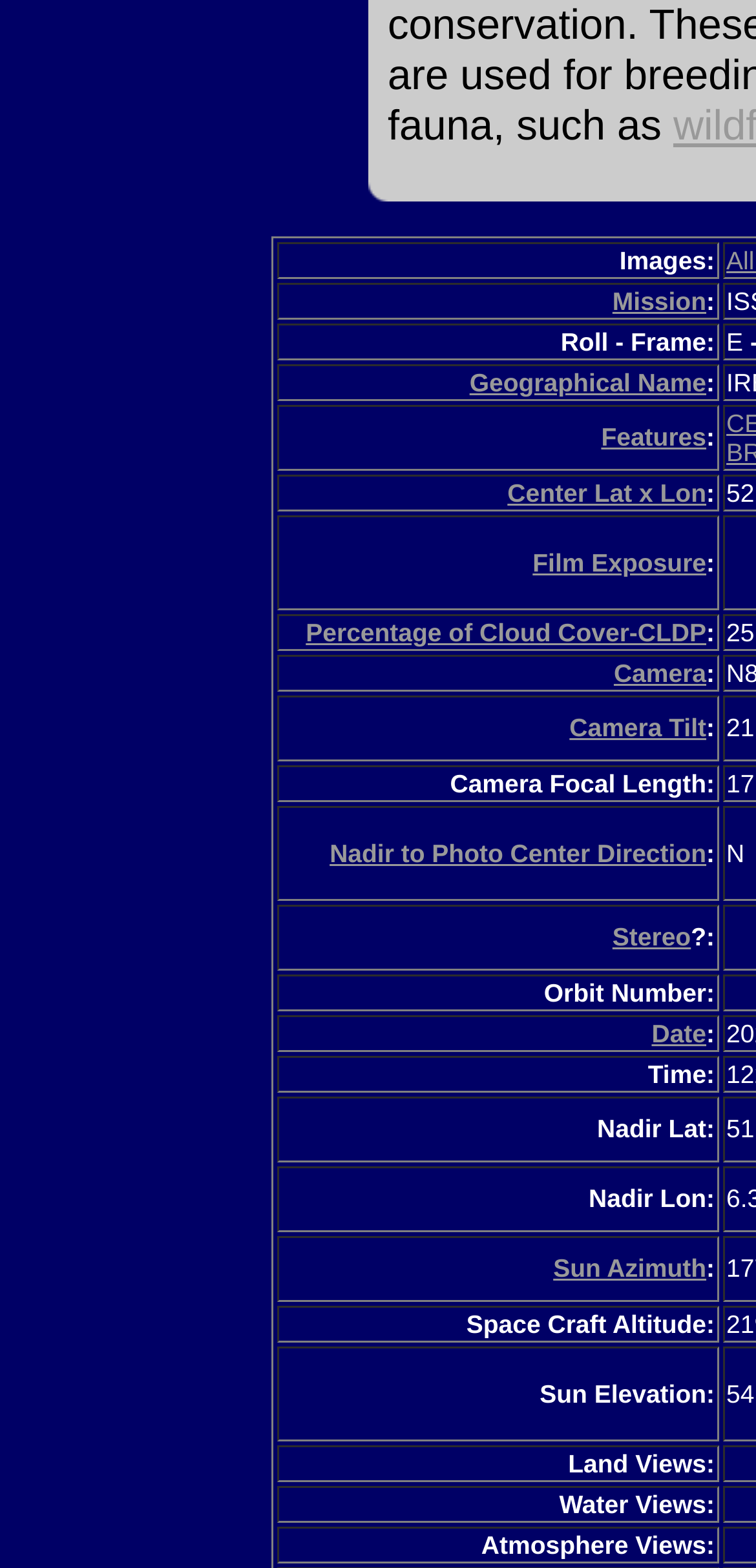What is the category of 'Geographical Name'?
Please provide a comprehensive answer based on the contents of the image.

The 'Geographical Name' element is a link, which can be determined by its type 'link' and its OCR text 'Geographical Name'.